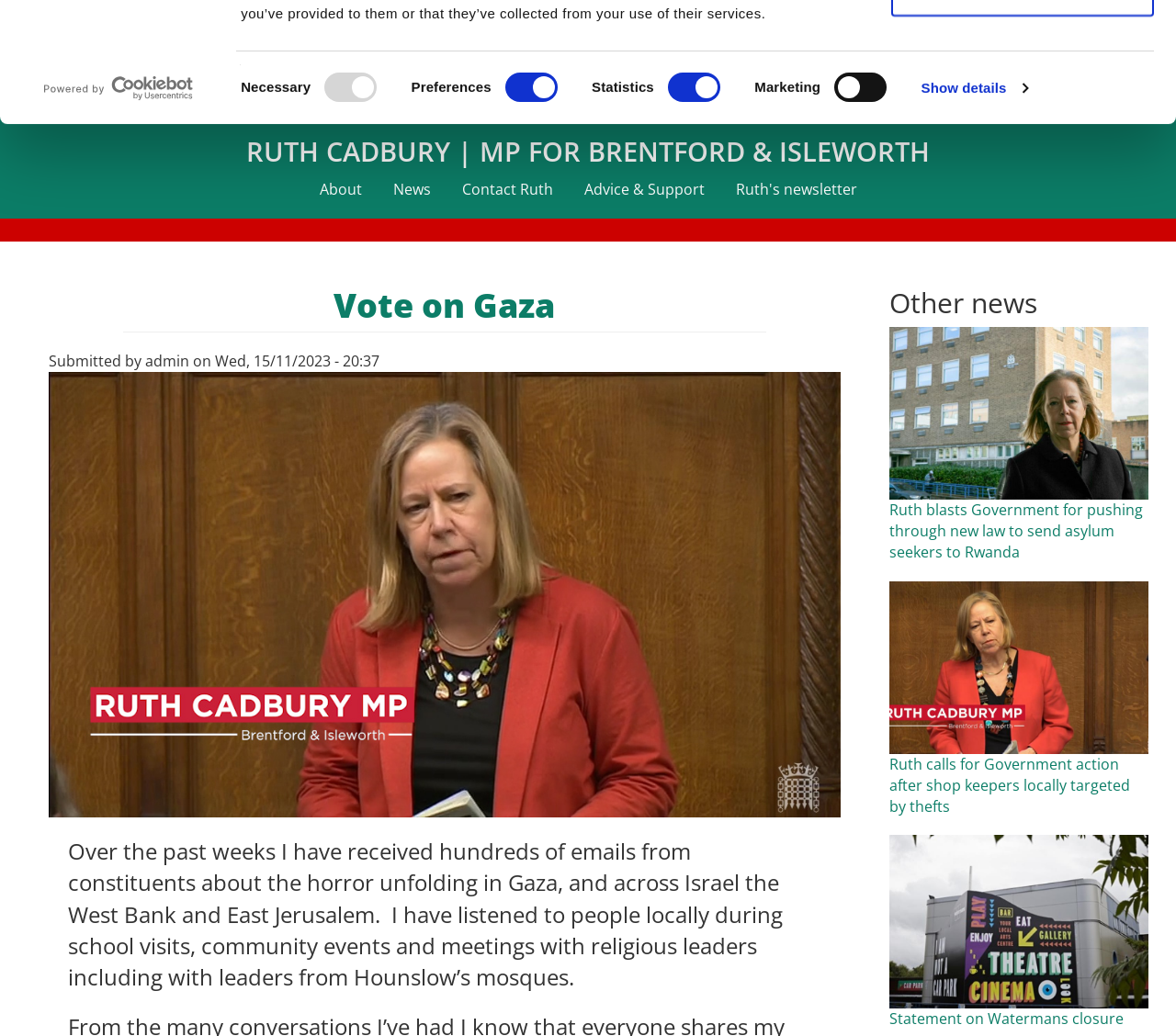Explain the webpage in detail, including its primary components.

This webpage is about Ruth Cadbury, a Member of Parliament, and her stance on various issues. At the top, there is a dialog box about cookies, with a logo and a link to open in a new window. Below this, there is a tab panel with a heading "This website uses cookies" and a description of how cookies are used on the site. There are also four checkboxes for consent selection: Necessary, Preferences, Statistics, and Marketing.

To the right of the cookie dialog, there is a link to skip to the main content. Below this, there is a heading "General Election 2024" with a description of the election period. Next to this, there is a link to Ruth Cadbury's website and a navigation menu with links to About, News, Contact Ruth, Advice & Support, and Ruth's newsletter.

The main content of the page is divided into two sections. On the left, there is a heading "Vote on Gaza" with a paragraph of text about Ruth Cadbury's response to the situation in Gaza. Below this, there is a footer section with a submitted by line, a timestamp, and an image library link.

On the right, there is a section with a heading "Other news" and four news articles with images and links to read more. The articles are about Ruth Cadbury's statements on various issues, including asylum seekers, violence against shop workers, and the closure of Watermans.